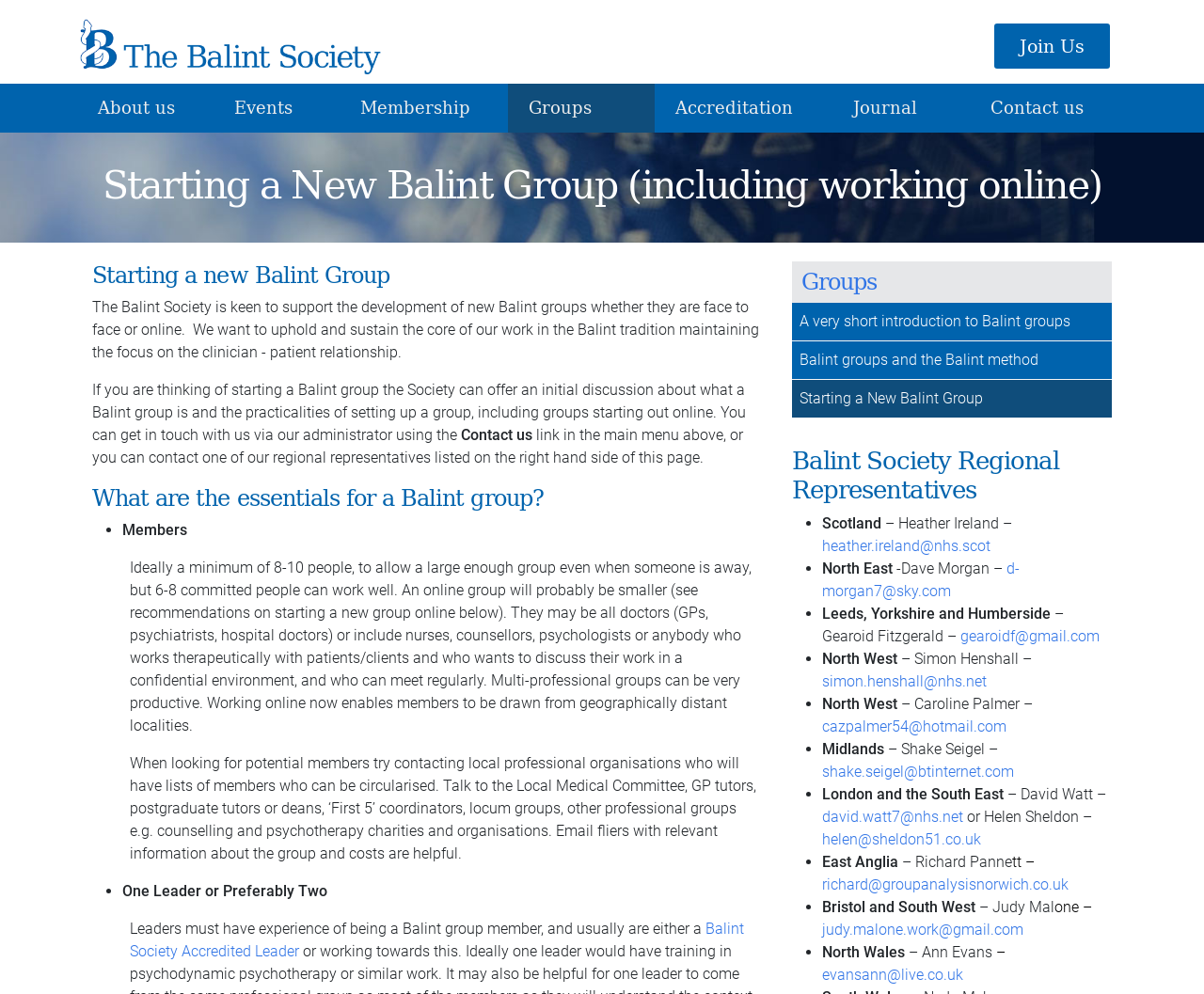Respond to the question below with a single word or phrase:
What is the focus of a Balint group?

Clinician-patient relationship